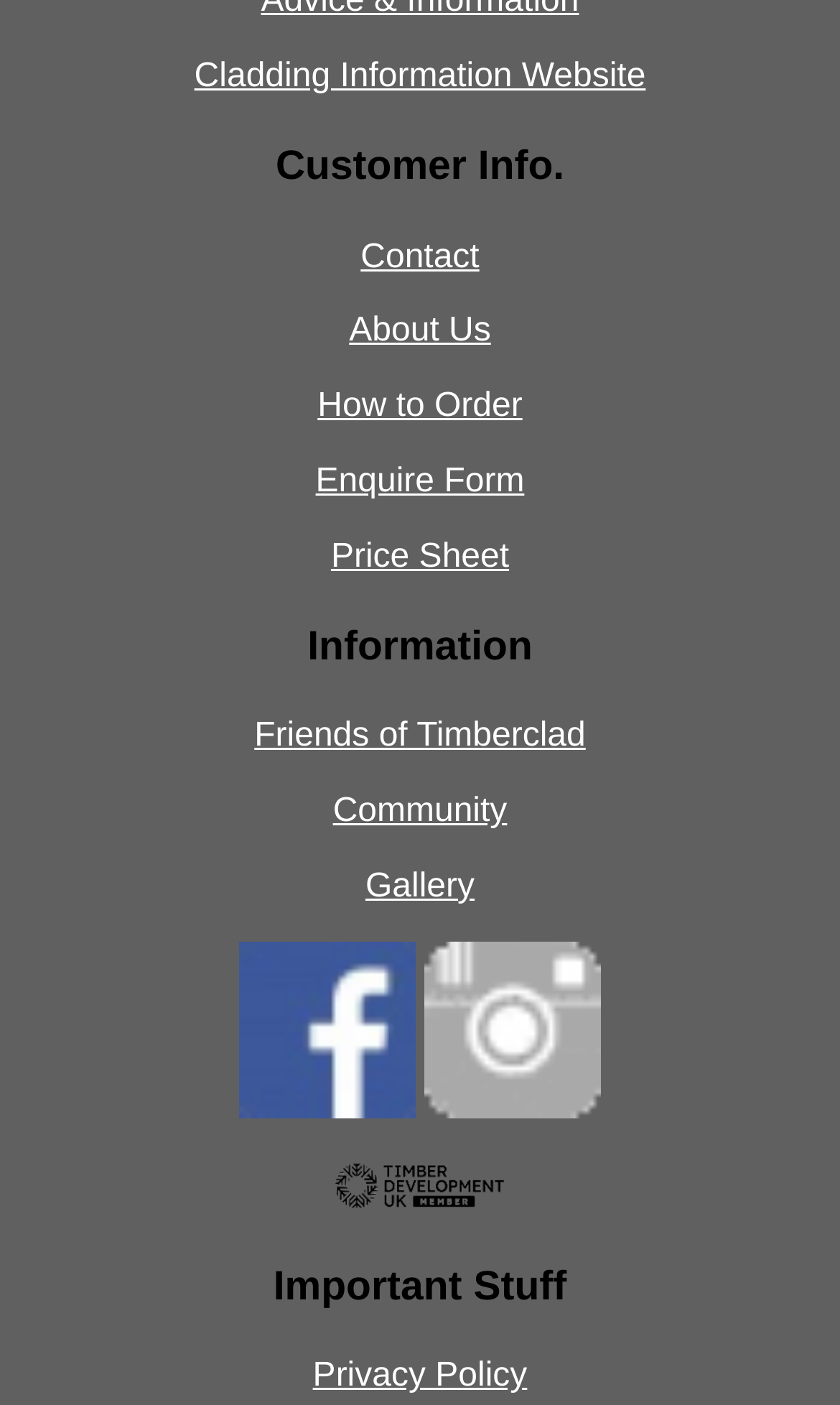Please indicate the bounding box coordinates of the element's region to be clicked to achieve the instruction: "Edit press release". Provide the coordinates as four float numbers between 0 and 1, i.e., [left, top, right, bottom].

None